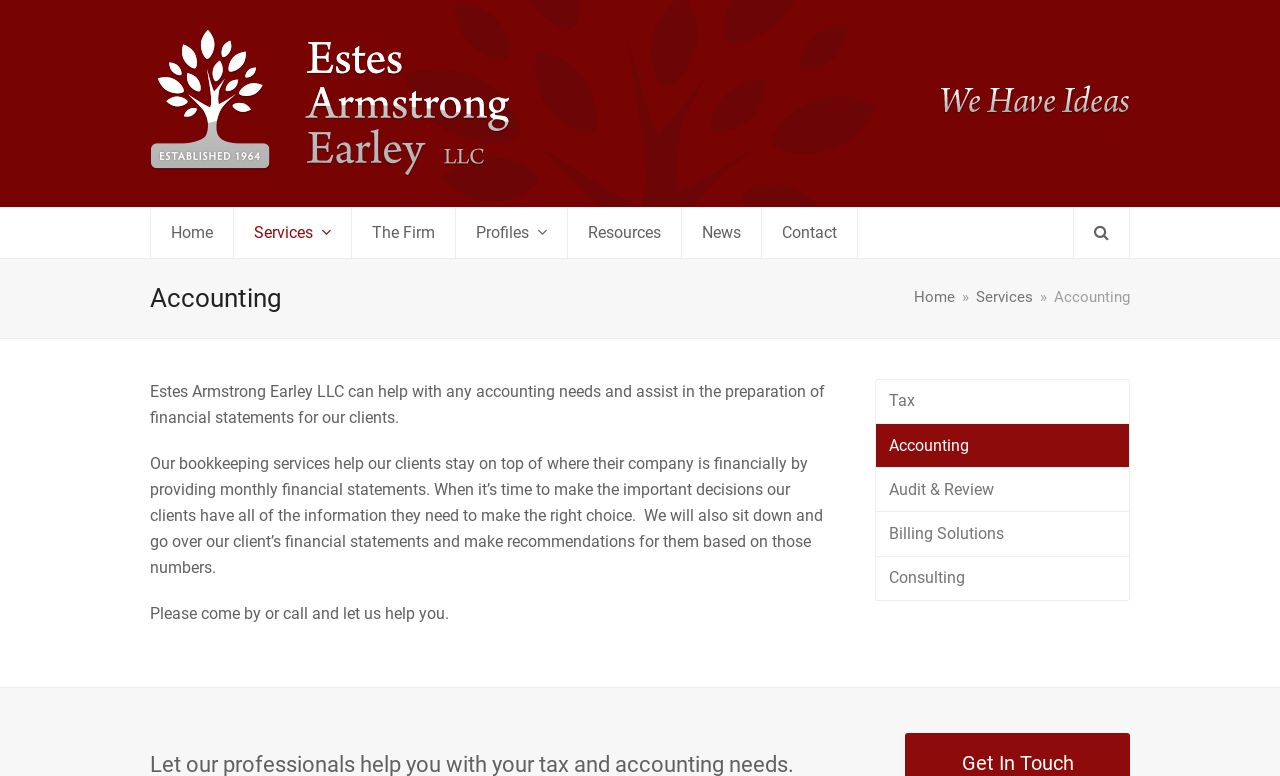Describe every aspect of the webpage in a detailed manner.

The webpage is about Estes Armstrong Earley LLC CPA's, an accounting firm. At the top left, there is a logo image of the company, accompanied by a link to the company's website. To the right of the logo, there is a navigation menu with links to various pages, including Home, Services, The Firm, Profiles, Resources, News, and Contact. There is also a search button at the far right.

Below the navigation menu, there is a header section with a heading that reads "Accounting". To the right of the heading, there is a breadcrumb navigation menu that shows the current page location, with links to Home and Services.

The main content of the page is divided into two sections. On the left, there is an article section that provides information about the accounting services offered by the firm. The text explains that the firm can help with accounting needs, prepare financial statements, and provide bookkeeping services. There is also a call to action, inviting visitors to contact the firm for assistance.

On the right side of the page, there is a complementary section that lists various services offered by the firm, including Tax, Accounting, Audit & Review, Billing Solutions, and Consulting. Each service is represented by a link. Above this section, there is another image with the text "We Have Ideas".

Overall, the webpage has a clean and organized layout, with clear headings and concise text that effectively communicates the services and expertise of Estes Armstrong Earley LLC CPA's.